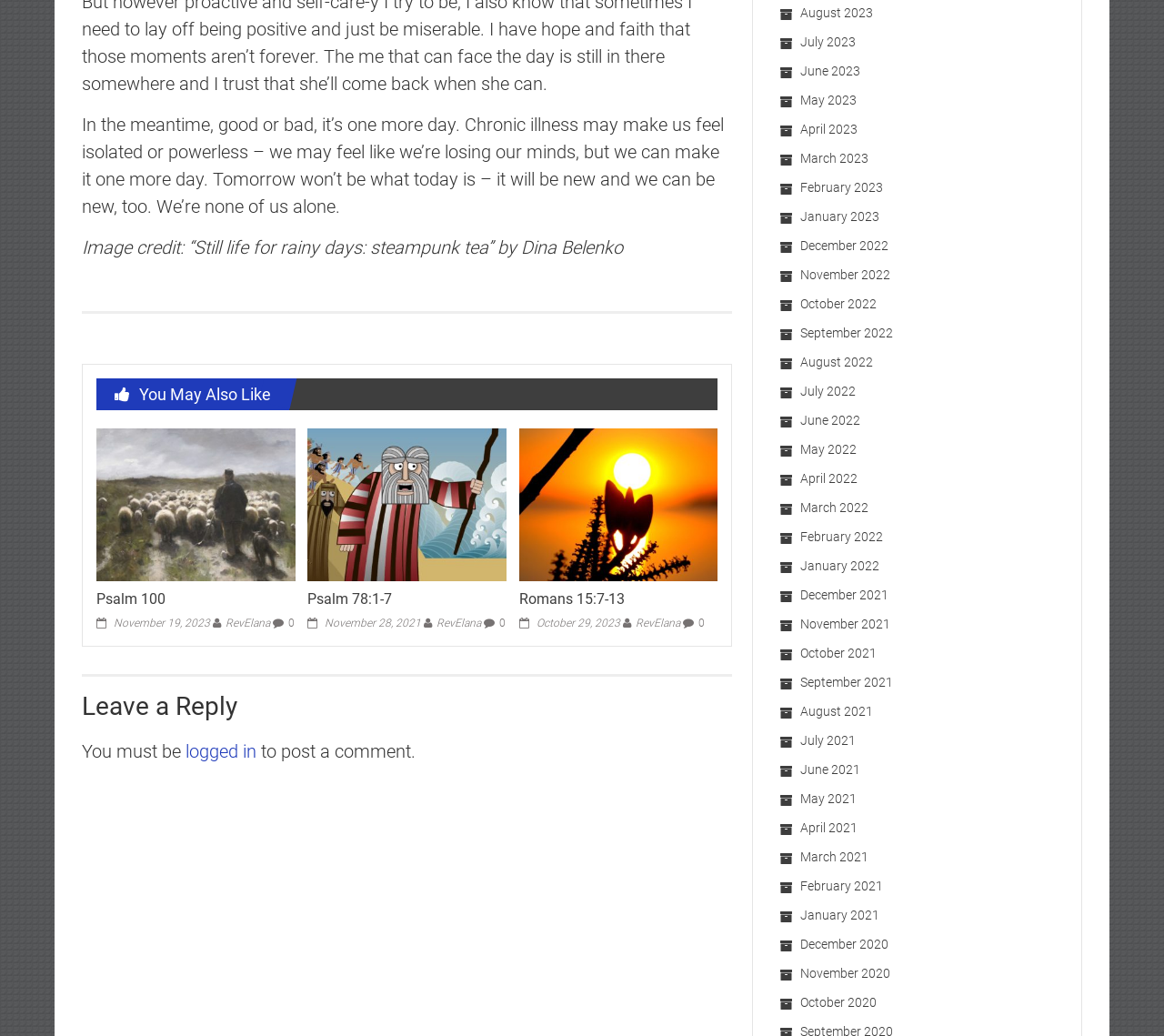What is the purpose of the 'Leave a Reply' section?
Based on the image, give a concise answer in the form of a single word or short phrase.

To post a comment